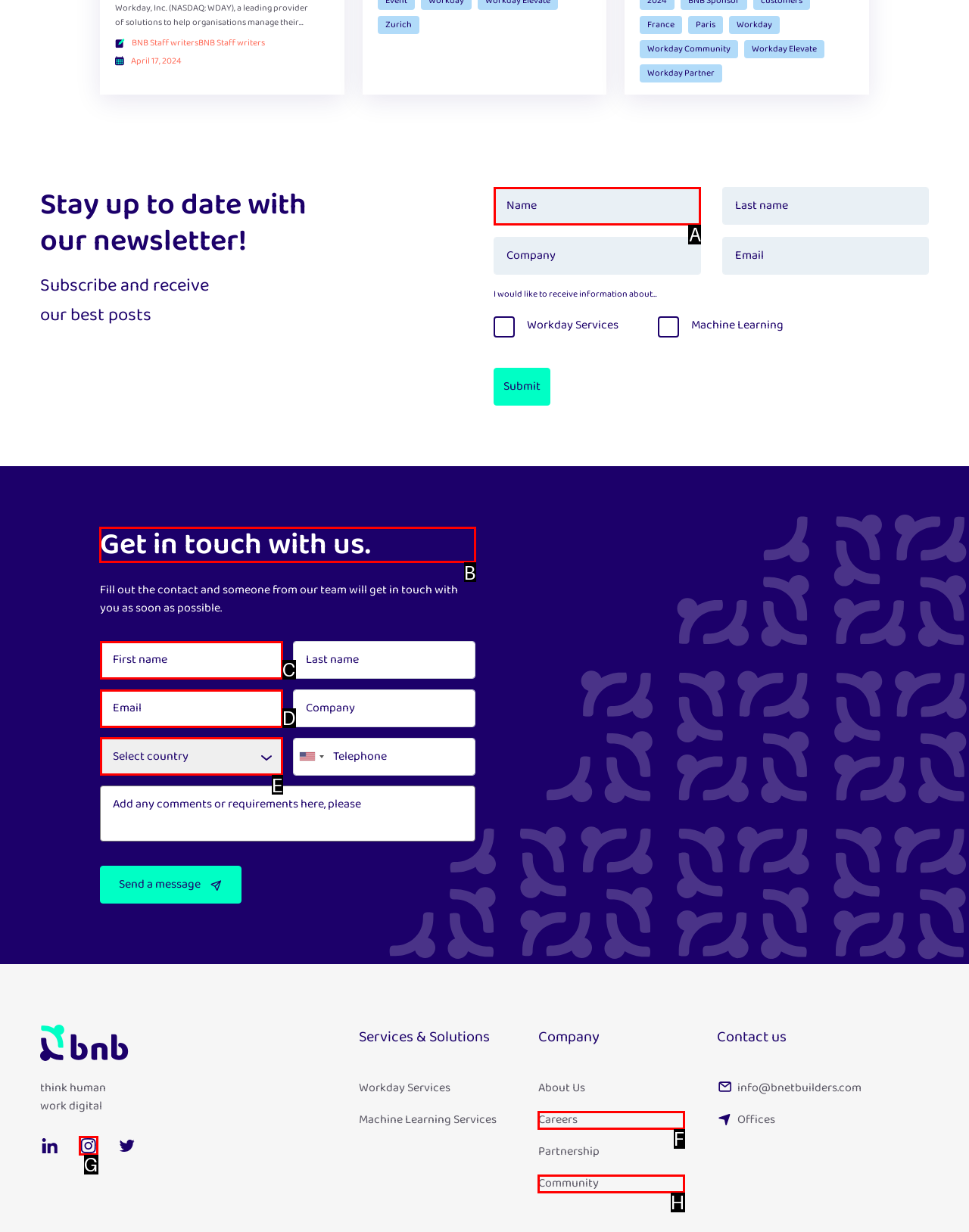Identify which HTML element should be clicked to fulfill this instruction: Get in touch with us Reply with the correct option's letter.

B